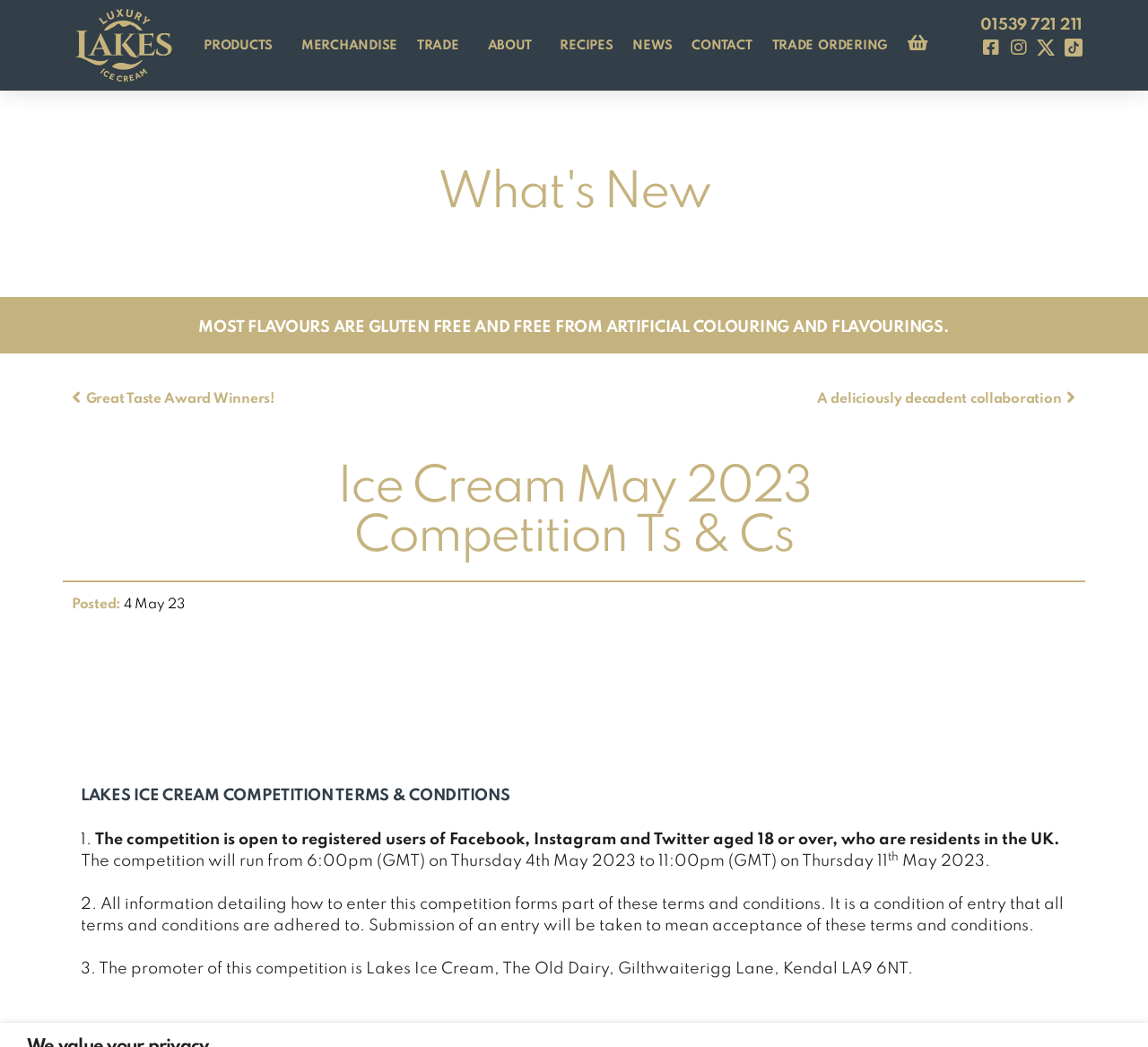Please specify the bounding box coordinates of the element that should be clicked to execute the given instruction: 'Click the 'Prev Great Taste Award Winners!' link'. Ensure the coordinates are four float numbers between 0 and 1, expressed as [left, top, right, bottom].

[0.062, 0.372, 0.5, 0.392]